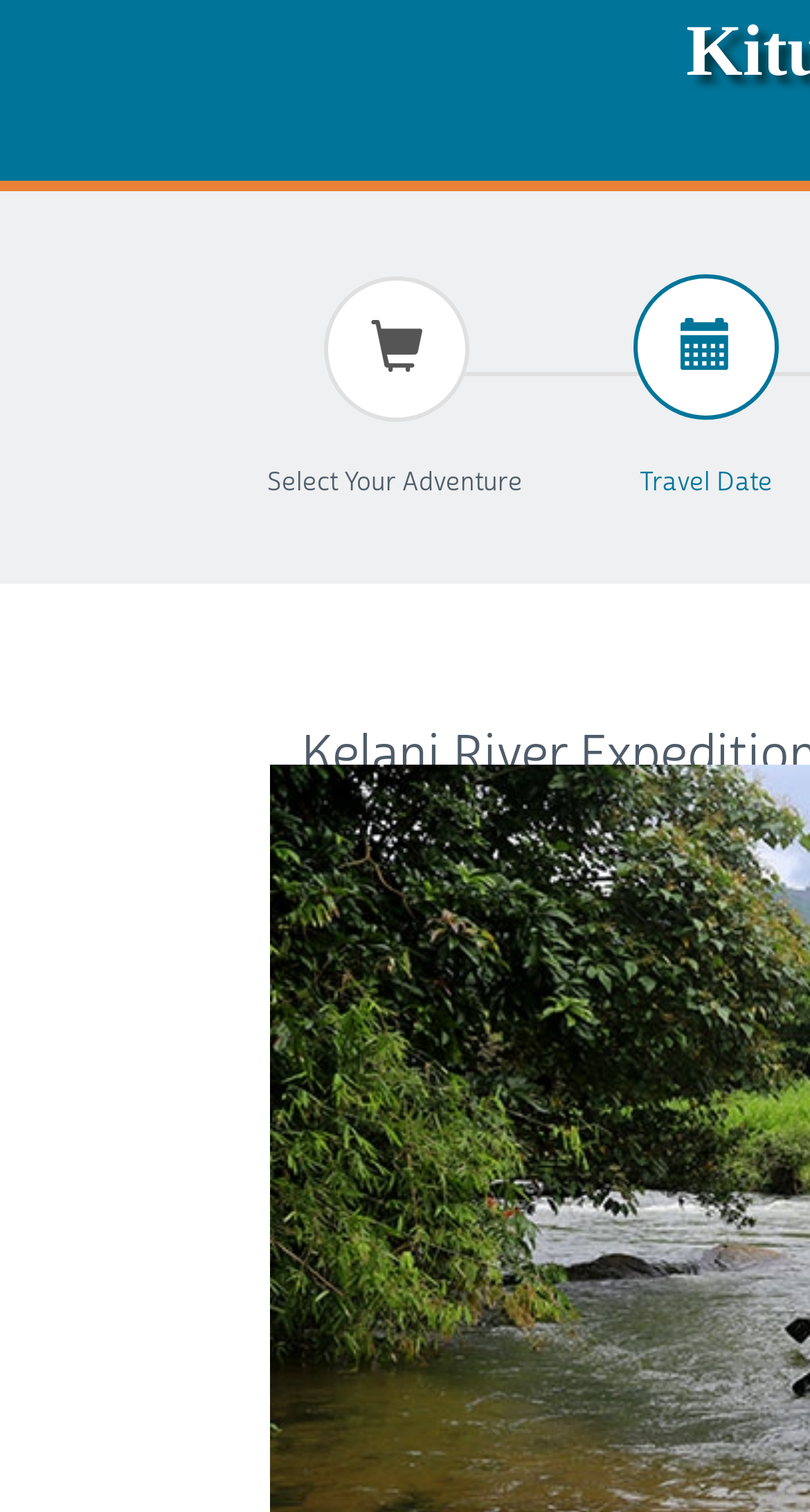Given the webpage screenshot, identify the bounding box of the UI element that matches this description: "parent_node: Select Your Adventure".

[0.397, 0.182, 0.577, 0.278]